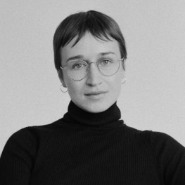Consider the image and give a detailed and elaborate answer to the question: 
Is the exhibition focused on a single artist?

The exhibition 'Time as Activity' is centered on the exploration of time and its conceptual representation through various artworks, implying that it features multiple artists, not just AM Trépanier, who is only associated with the exhibition.